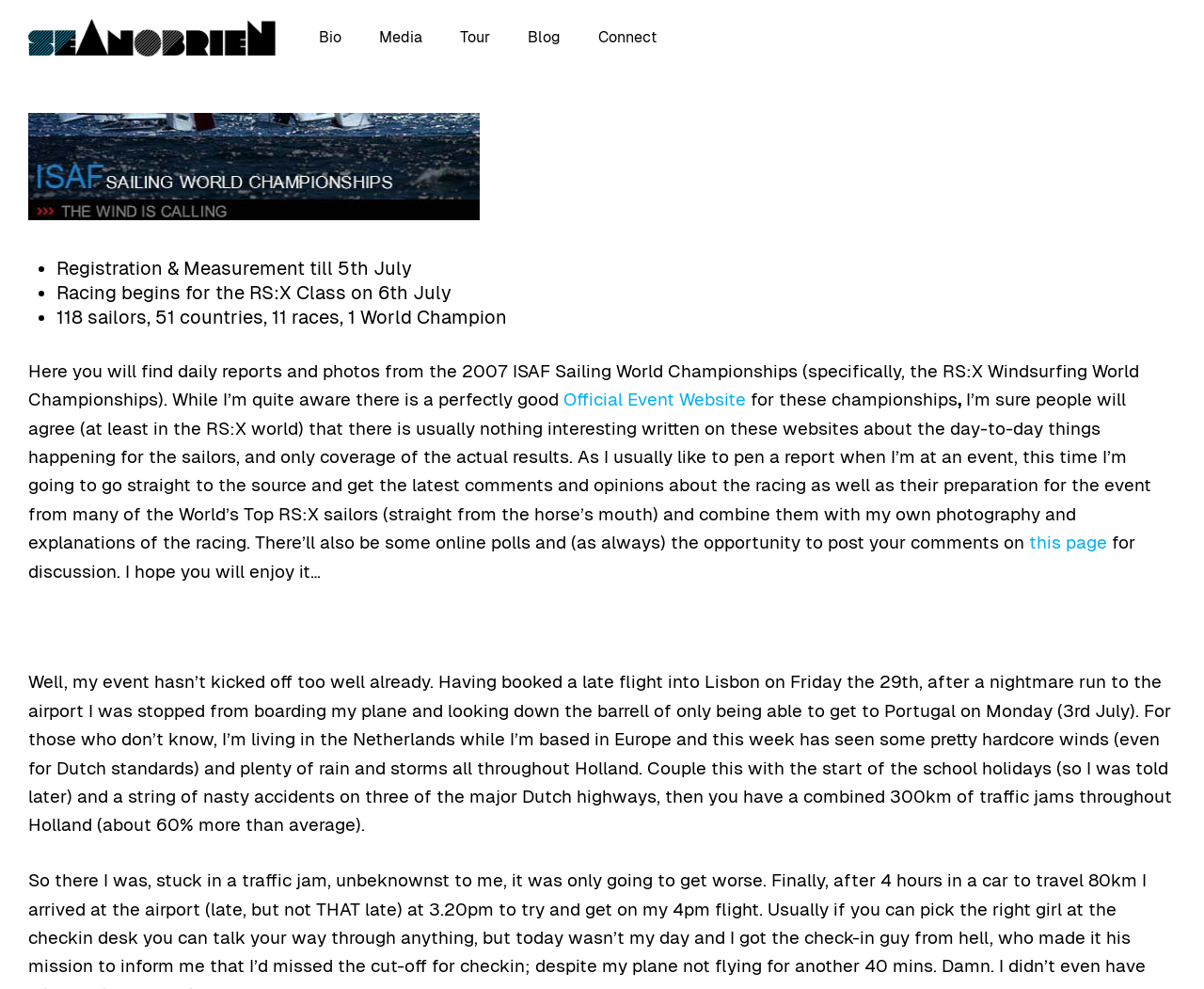Pinpoint the bounding box coordinates of the element that must be clicked to accomplish the following instruction: "Go to Bio page". The coordinates should be in the format of four float numbers between 0 and 1, i.e., [left, top, right, bottom].

[0.249, 0.03, 0.299, 0.046]